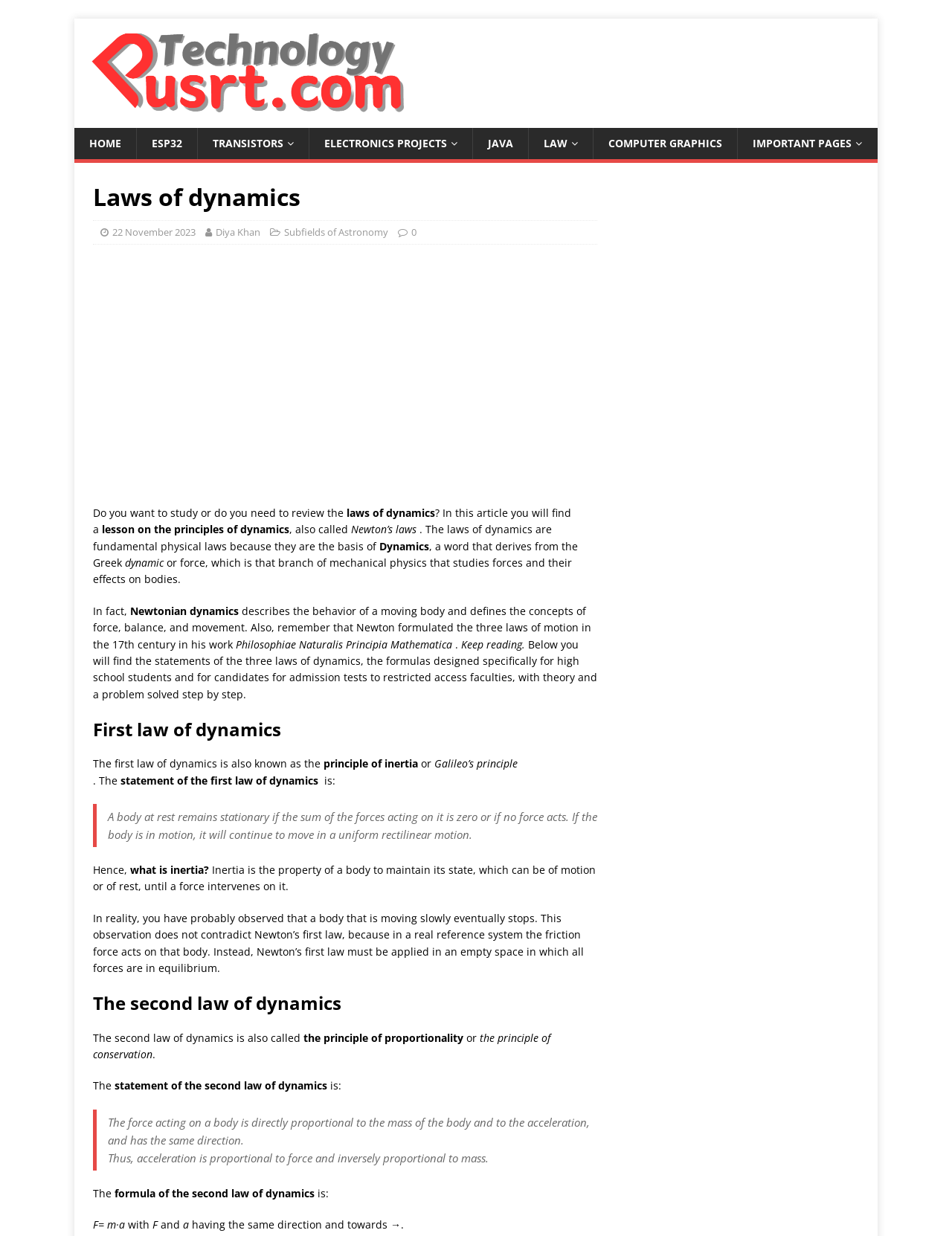What is the name of the book where Newton formulated the three laws of motion?
Based on the content of the image, thoroughly explain and answer the question.

According to the article, Newton formulated the three laws of motion in his work 'Philosophiae Naturalis Principia Mathematica' in the 17th century.